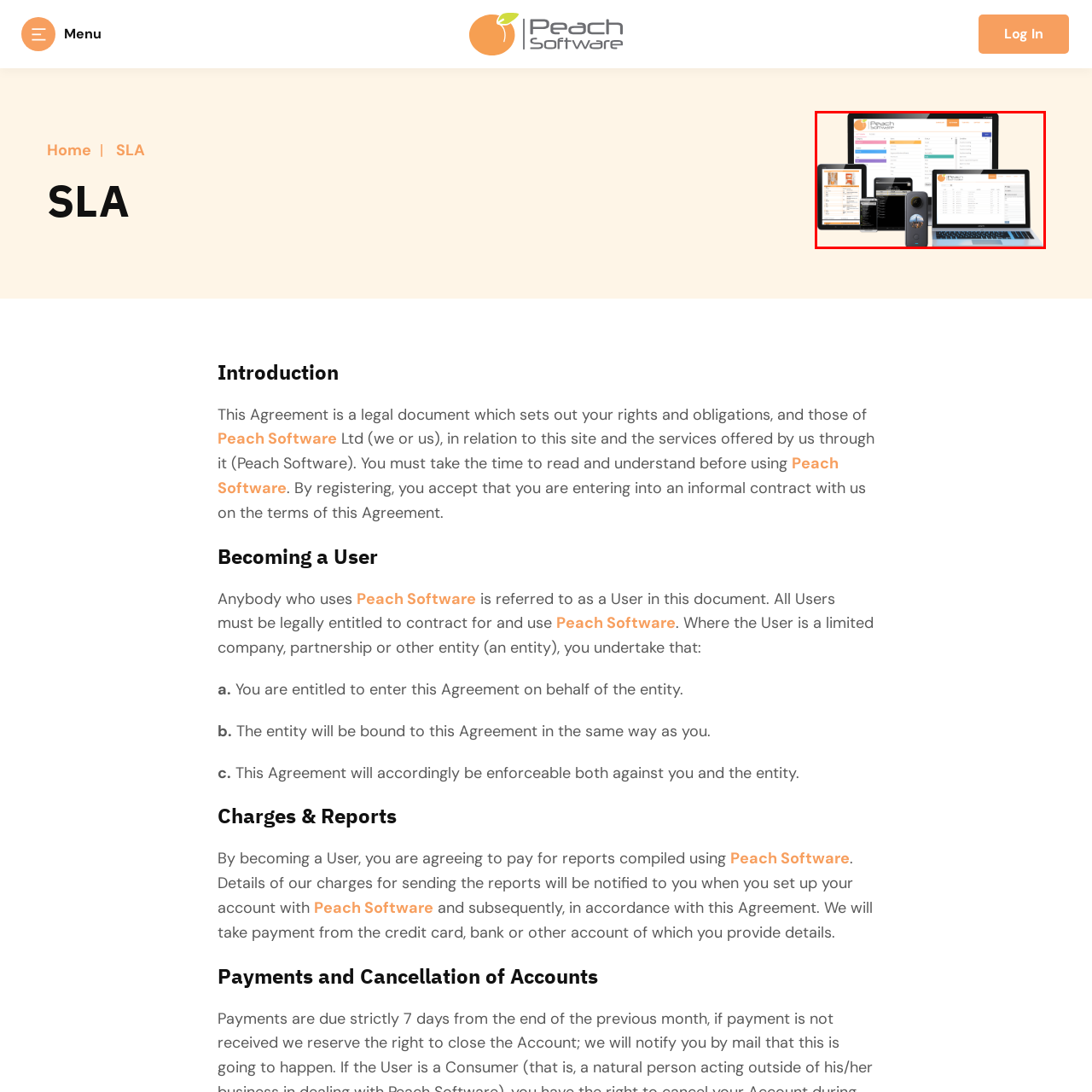Generate a detailed caption for the image that is outlined by the red border.

The image showcases a diverse range of devices displaying the Peach Software interface, highlighting its versatility for property management and inspection tasks. Featured are a desktop computer, laptop, tablet, and smartphone, all featuring the same Peach Software dashboard, which emphasizes its multi-platform capability. The devices are positioned in a visually appealing manner, conveying a modern digital solution for users and businesses involved in property inventory and inspection. Each screen showcases different aspects of the software's functionality, indicating its user-friendly interface and practical applications in streamlining property management processes. The overall arrangement suggests ease of access and adaptability across various devices, making it an essential tool for users in the field.